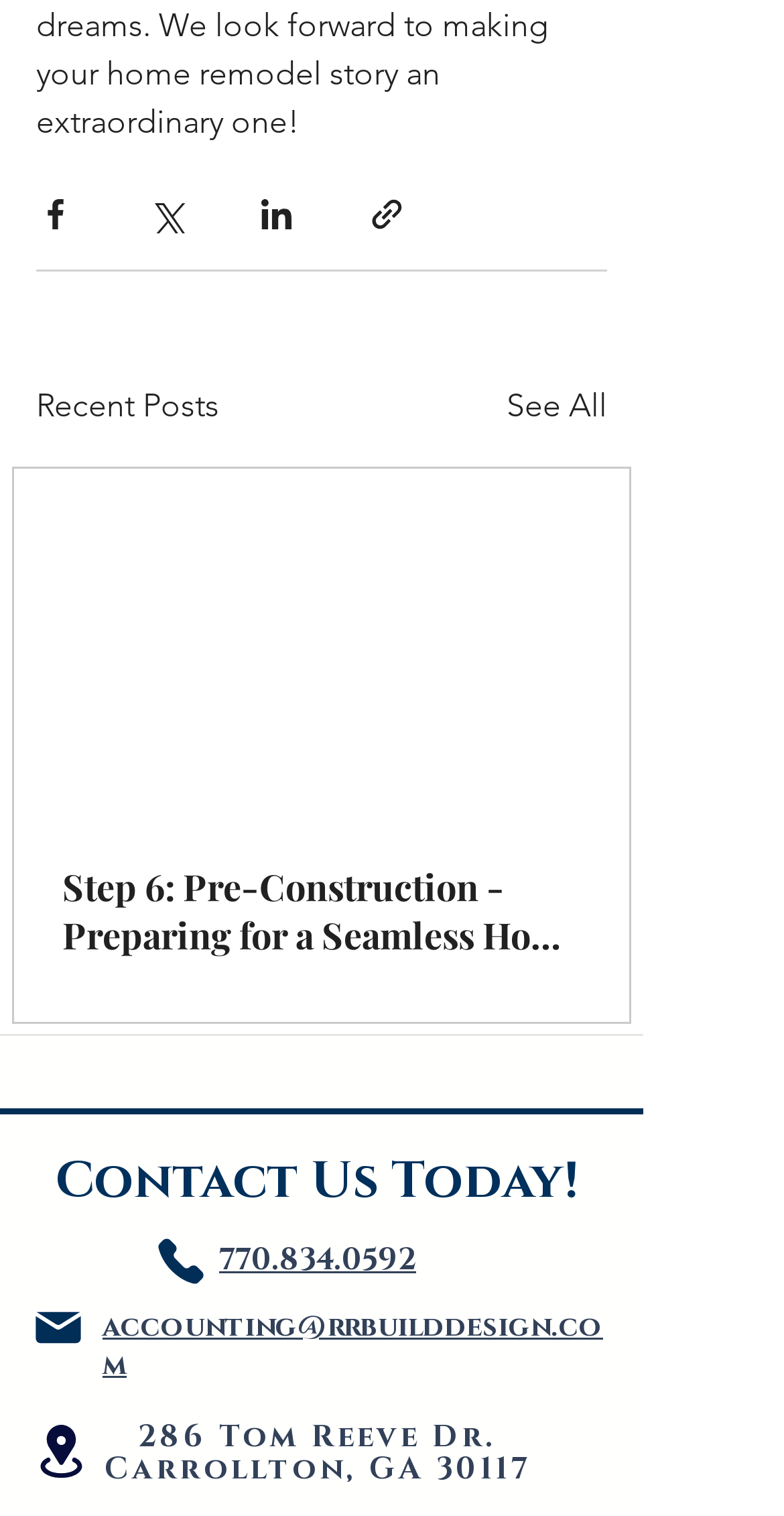Using a single word or phrase, answer the following question: 
How many recent posts are displayed?

One